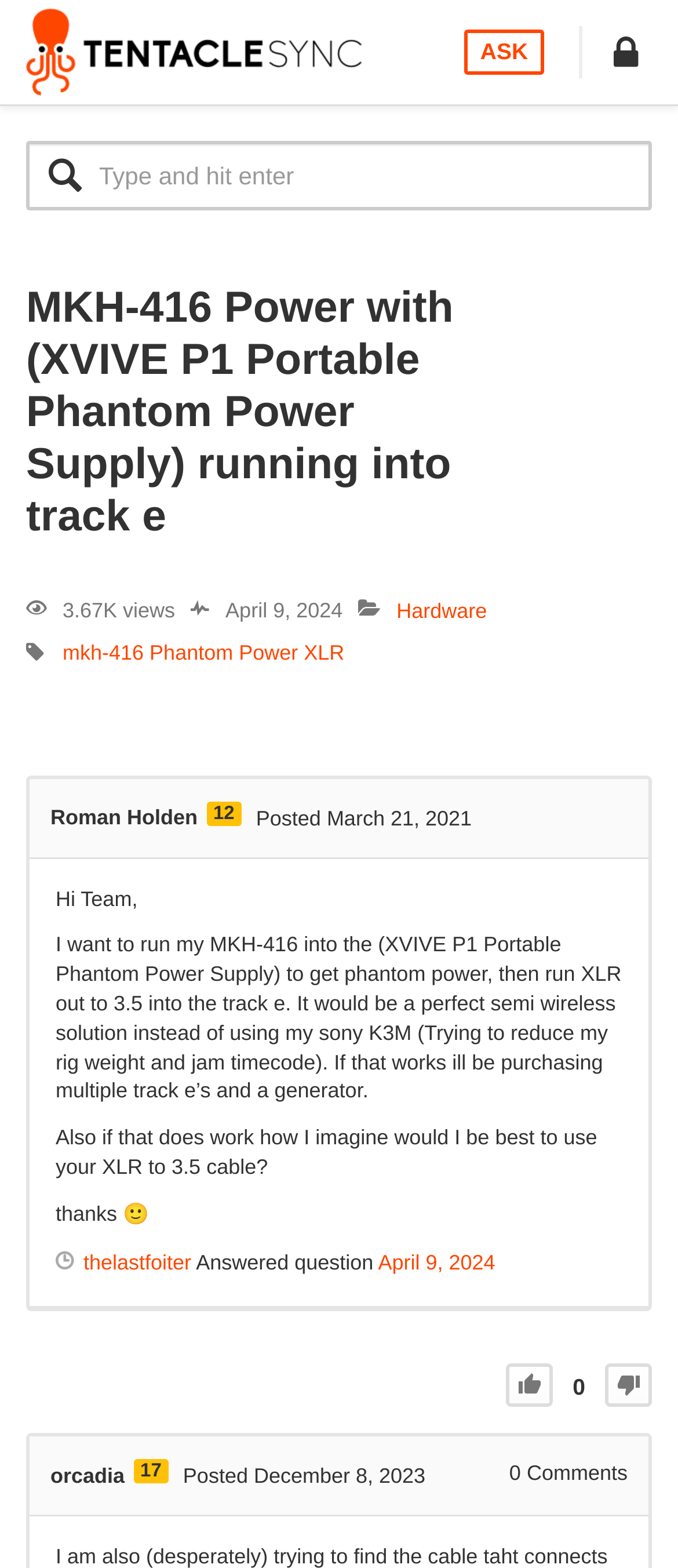Locate the bounding box coordinates of the region to be clicked to comply with the following instruction: "Read the comments". The coordinates must be four float numbers between 0 and 1, in the form [left, top, right, bottom].

[0.768, 0.931, 0.926, 0.947]